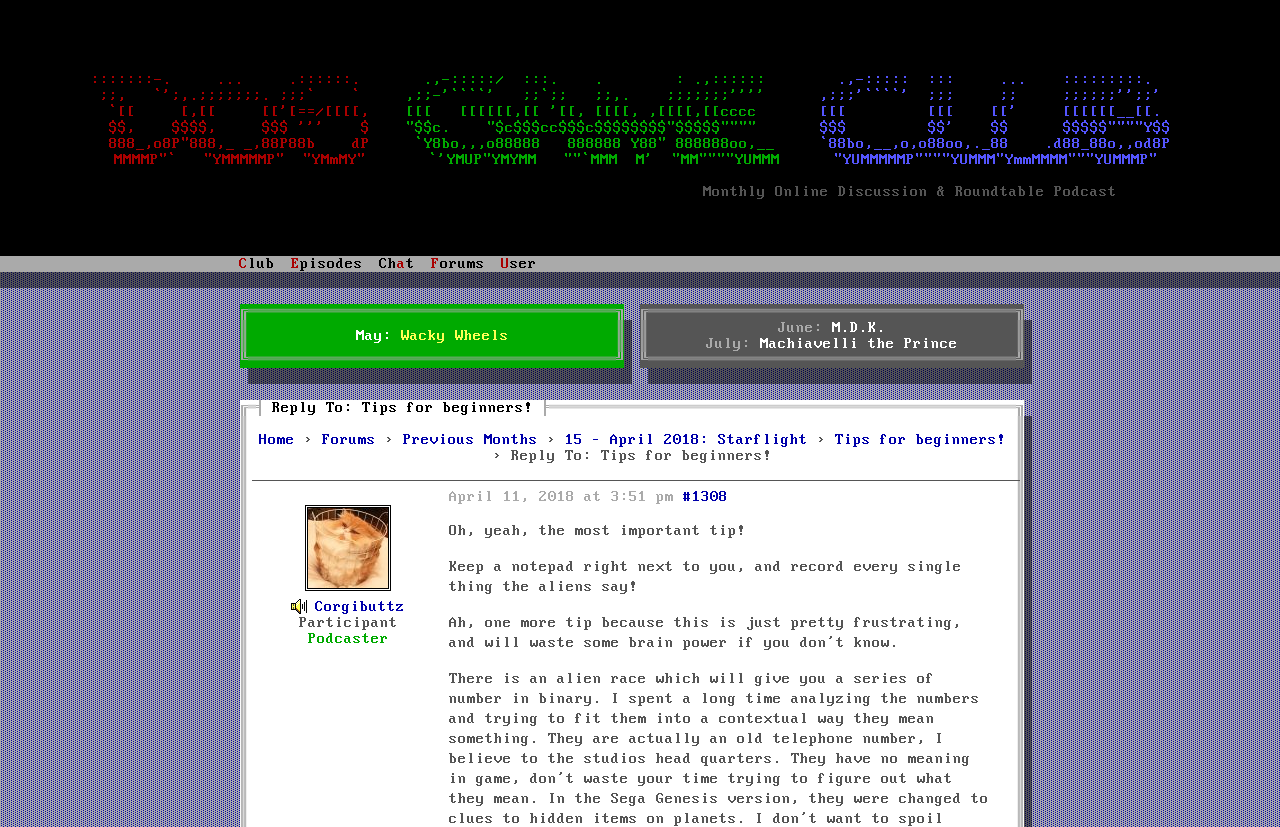Identify the bounding box for the UI element described as: "Forums". Ensure the coordinates are four float numbers between 0 and 1, formatted as [left, top, right, bottom].

[0.251, 0.522, 0.293, 0.542]